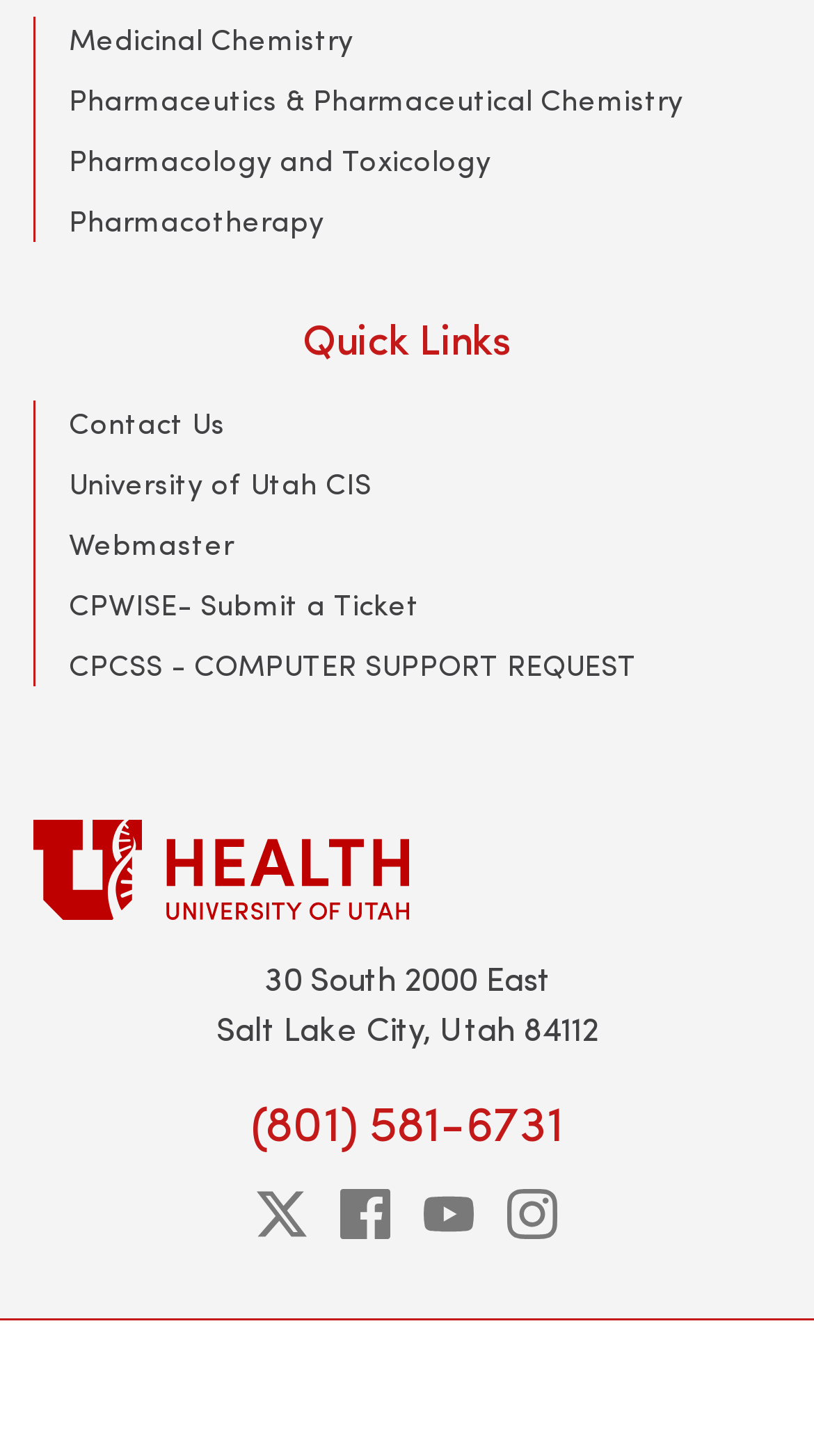Identify the bounding box coordinates of the area that should be clicked in order to complete the given instruction: "Visit Contact Us". The bounding box coordinates should be four float numbers between 0 and 1, i.e., [left, top, right, bottom].

[0.085, 0.277, 0.277, 0.304]